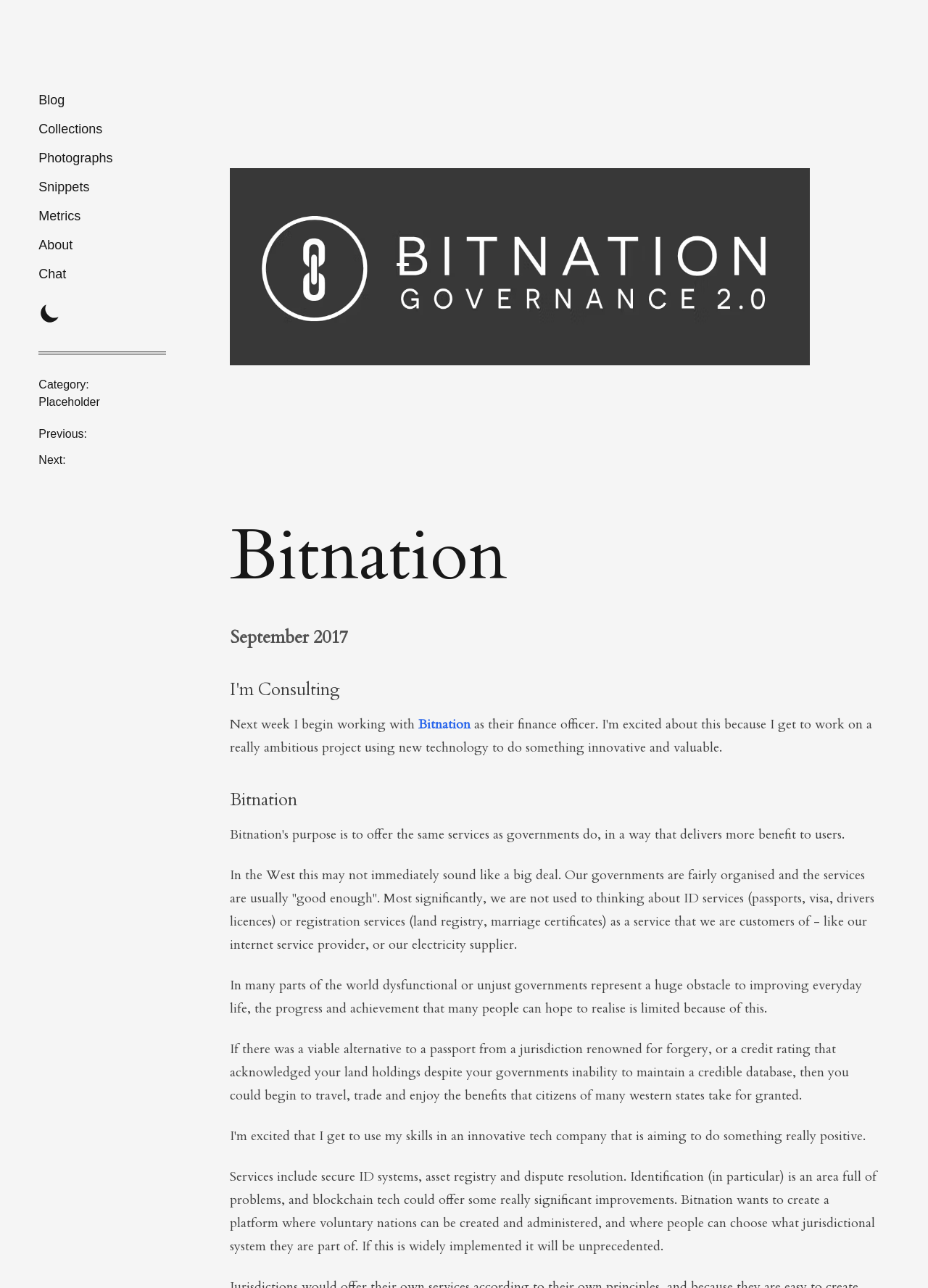Please determine the bounding box coordinates of the clickable area required to carry out the following instruction: "Toggle Dark Mode". The coordinates must be four float numbers between 0 and 1, represented as [left, top, right, bottom].

[0.042, 0.234, 0.067, 0.252]